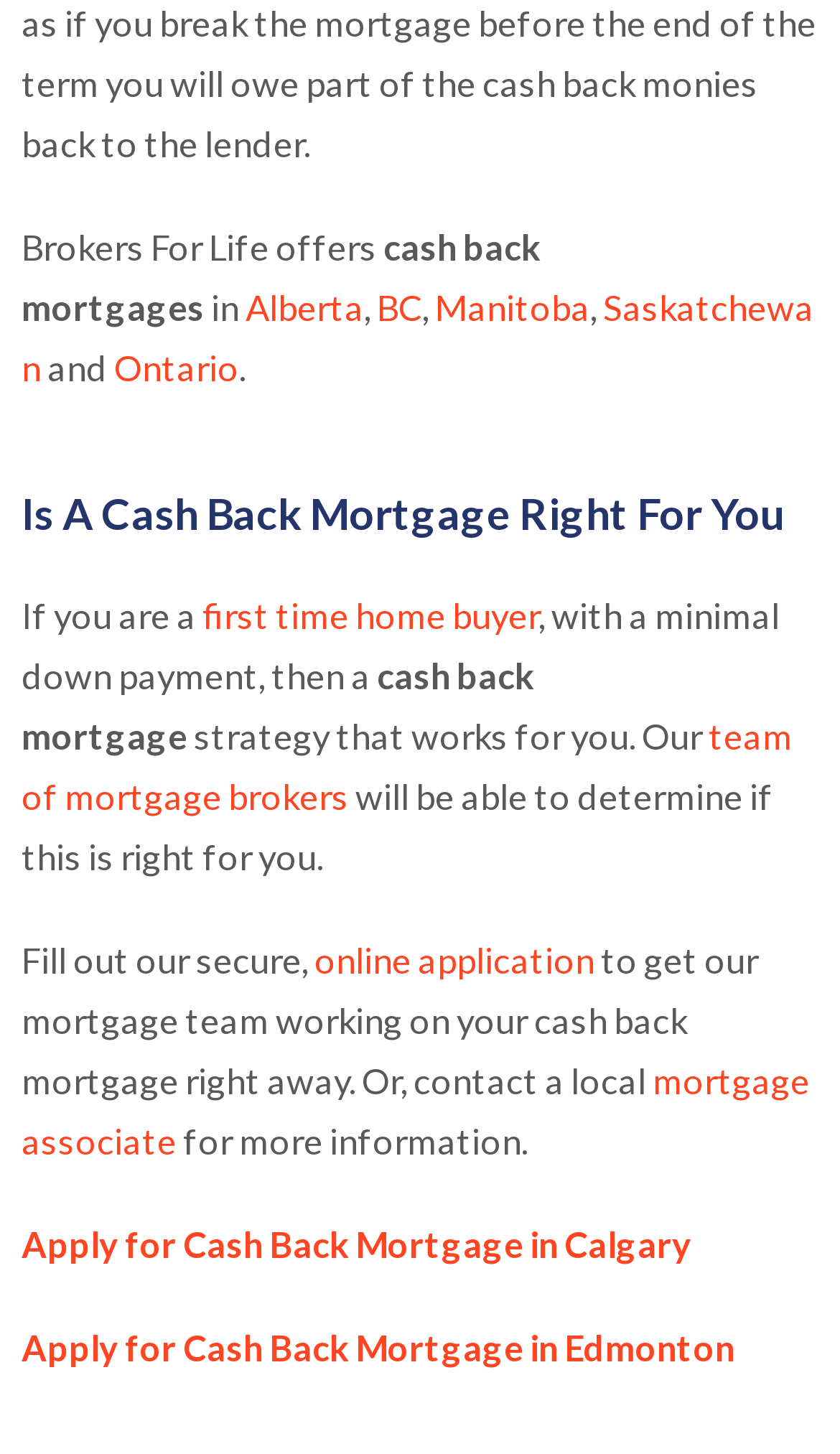Find and provide the bounding box coordinates for the UI element described with: "BC".

[0.449, 0.197, 0.503, 0.225]